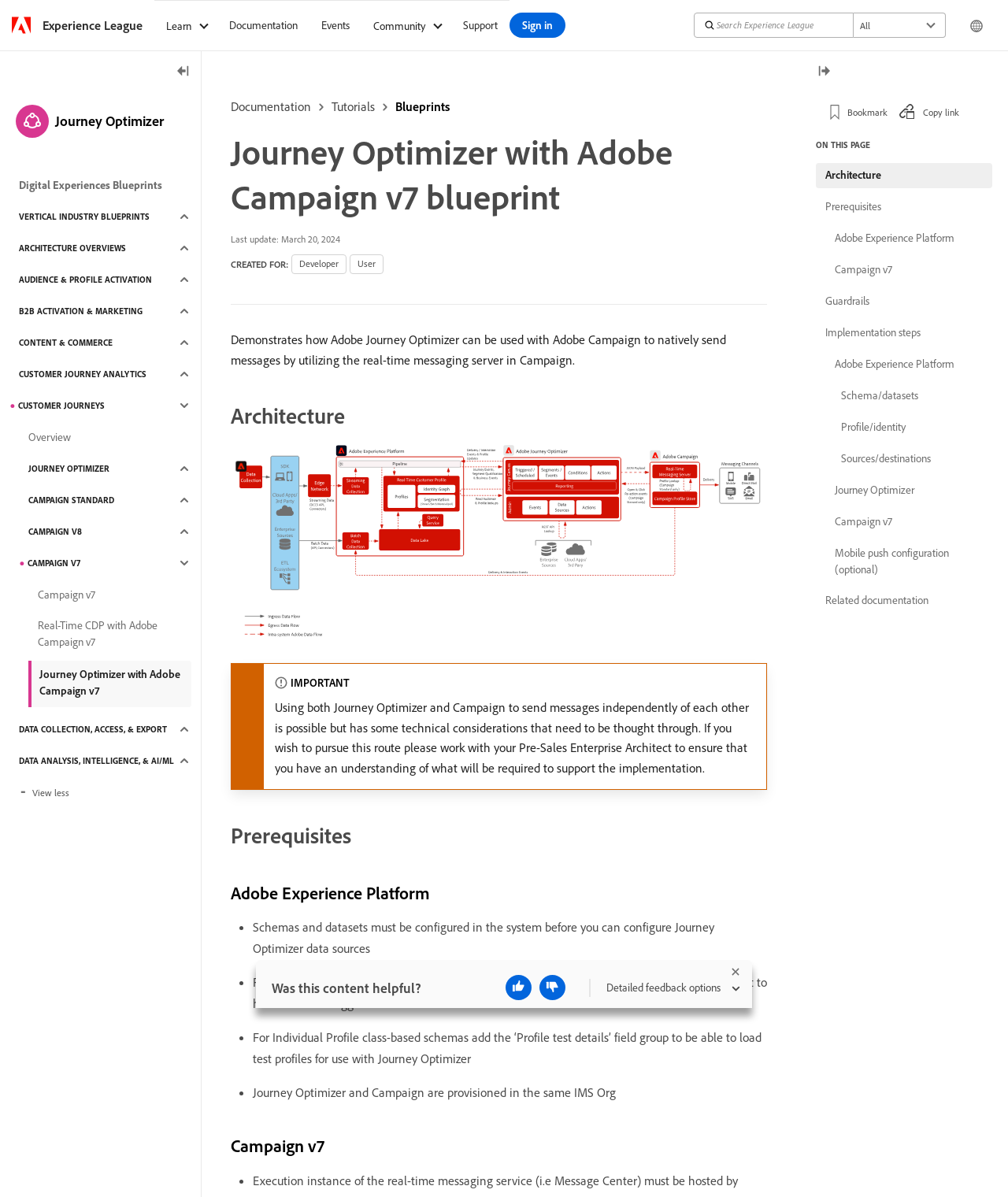What is the prerequisite for configuring Journey Optimizer data sources?
Please give a well-detailed answer to the question.

According to the webpage, one of the prerequisites for configuring Journey Optimizer data sources is that schemas and datasets must be configured in the system before configuring Journey Optimizer data sources.